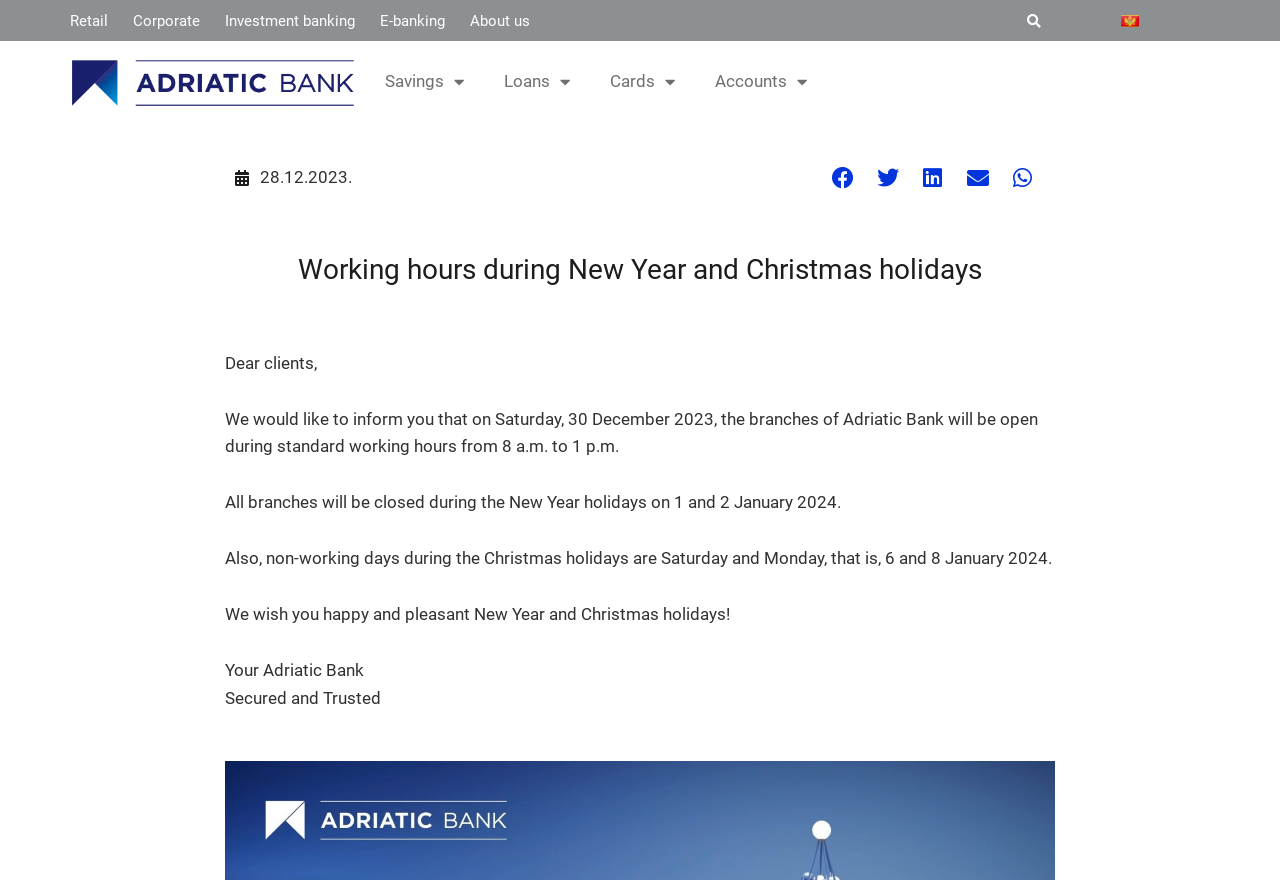Can you find the bounding box coordinates for the element to click on to achieve the instruction: "Share on Facebook"?

[0.641, 0.176, 0.676, 0.228]